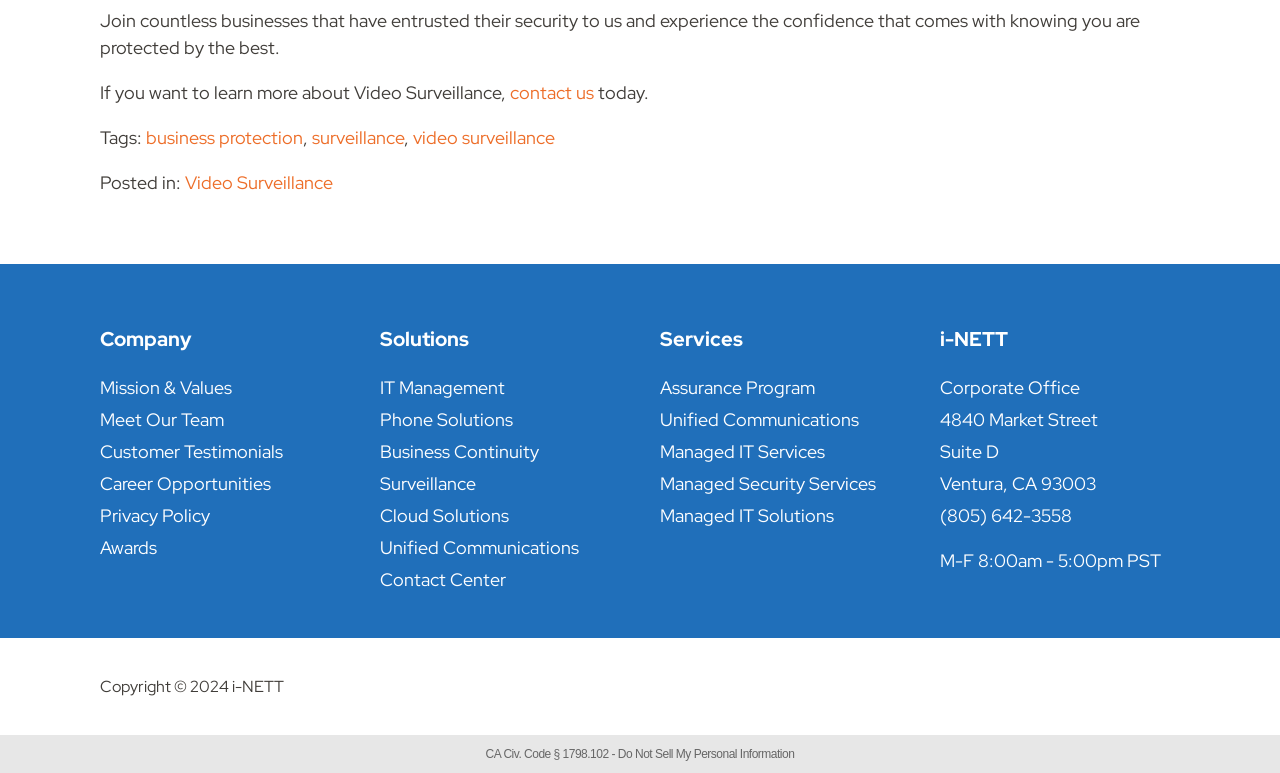Could you provide the bounding box coordinates for the portion of the screen to click to complete this instruction: "Read about business protection"?

[0.114, 0.163, 0.237, 0.193]